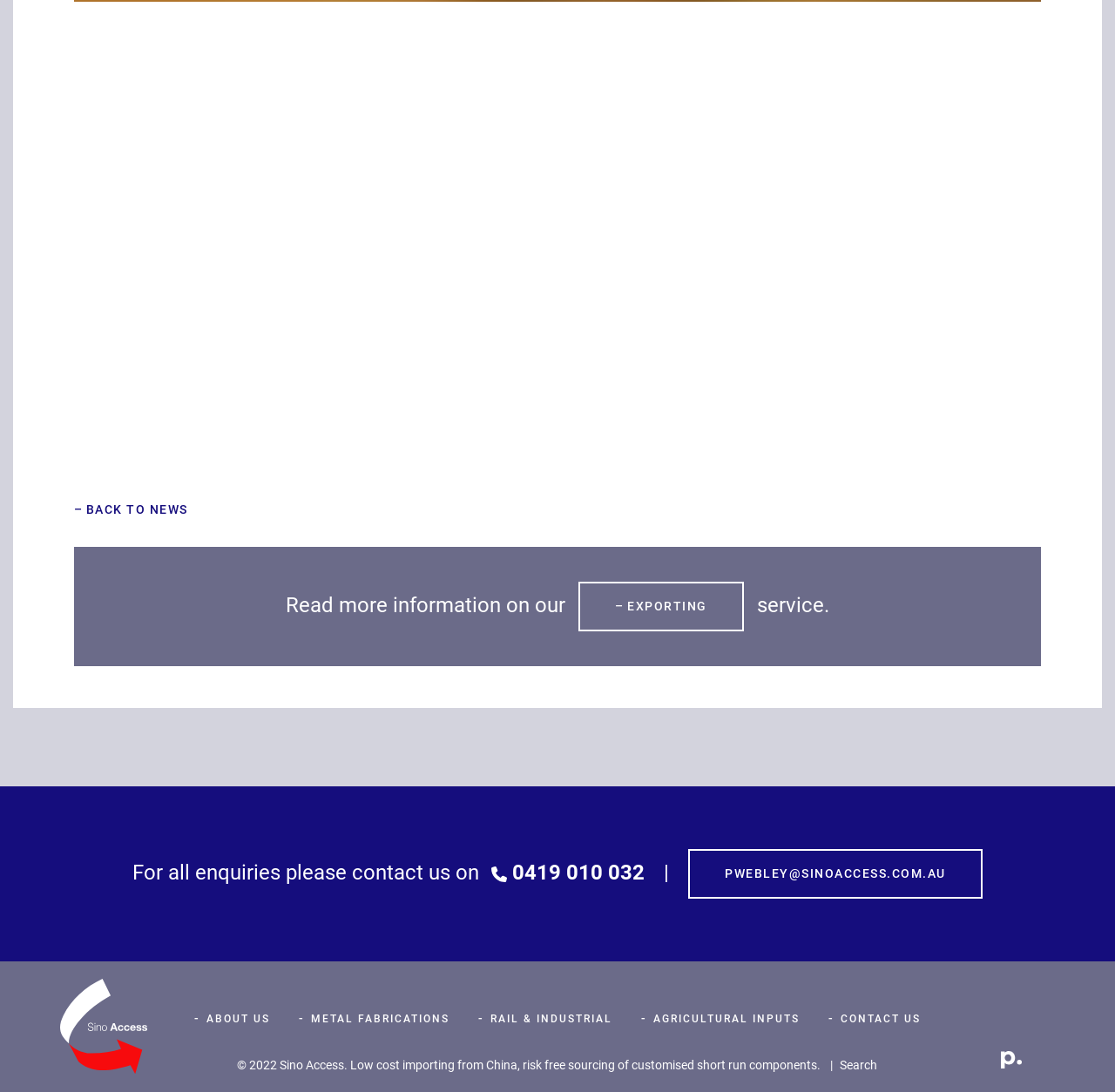Please respond in a single word or phrase: 
What is the phone number for enquiries?

0419 010 032